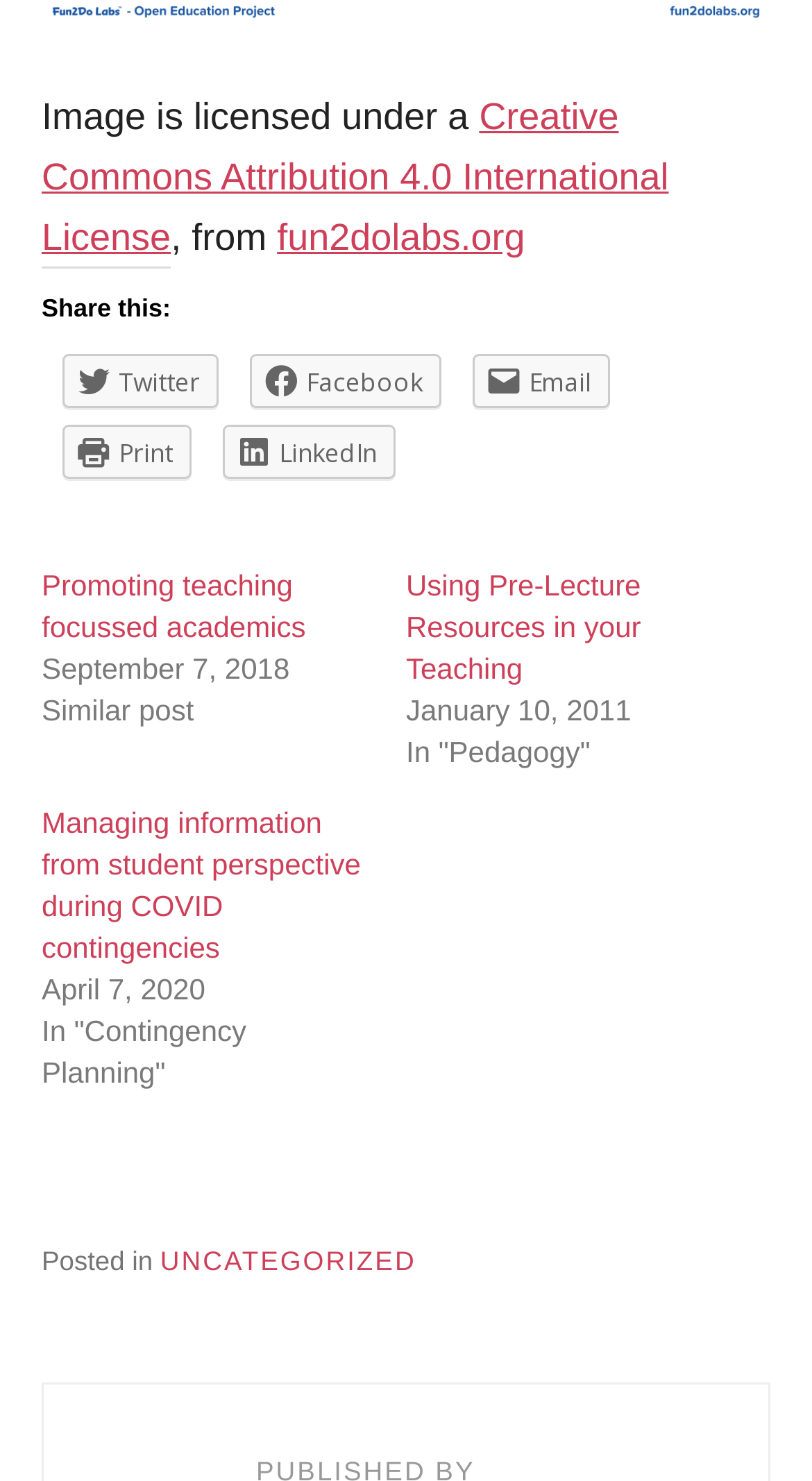Using the webpage screenshot and the element description Email, determine the bounding box coordinates. Specify the coordinates in the format (top-left x, top-left y, bottom-right x, bottom-right y) with values ranging from 0 to 1.

[0.582, 0.239, 0.751, 0.275]